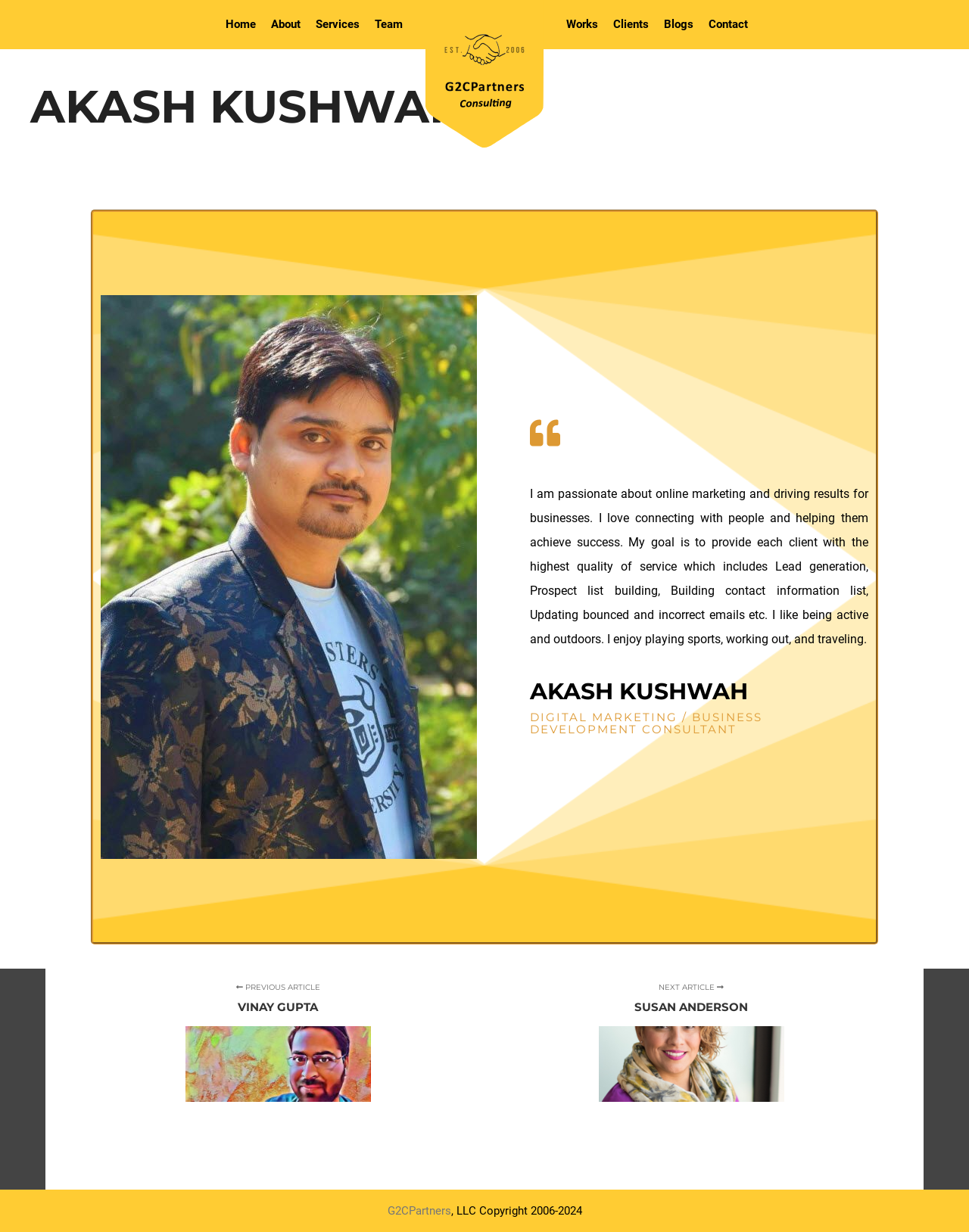Highlight the bounding box coordinates of the element you need to click to perform the following instruction: "Click the Home button."

[0.225, 0.0, 0.272, 0.04]